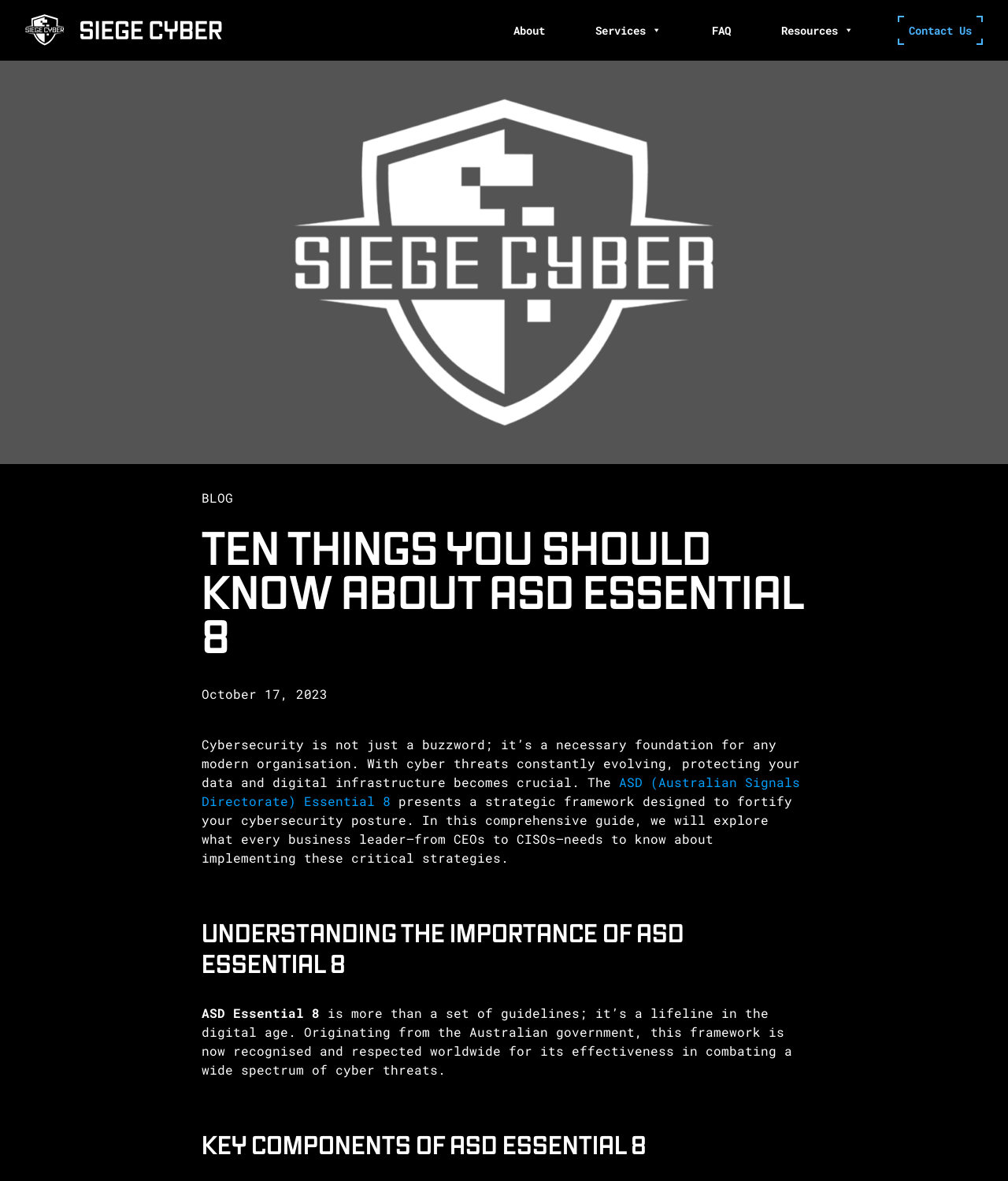Locate the primary headline on the webpage and provide its text.

TEN THINGS YOU SHOULD KNOW ABOUT ASD ESSENTIAL 8